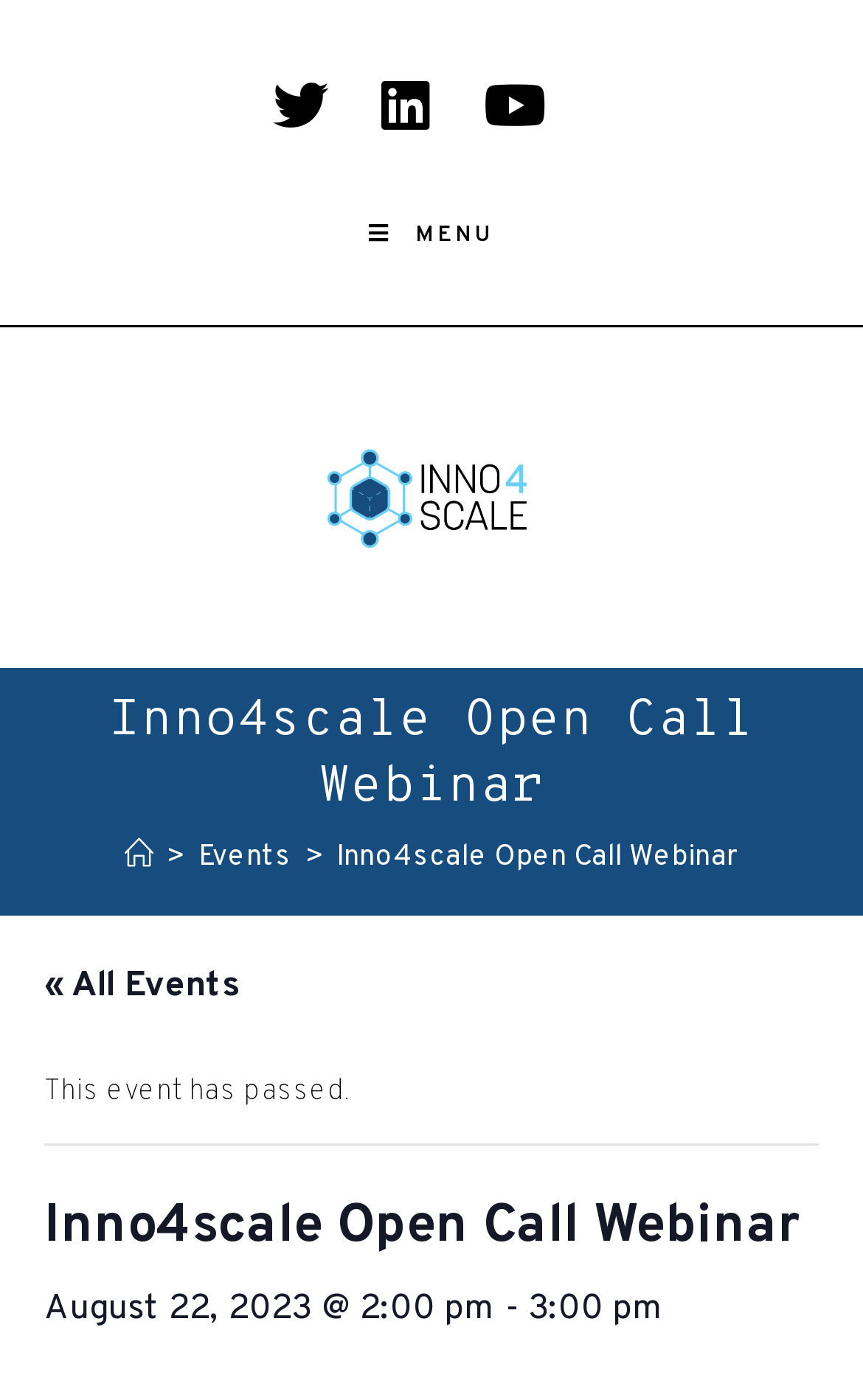Provide the bounding box coordinates of the area you need to click to execute the following instruction: "Go to Home page".

[0.144, 0.601, 0.178, 0.626]